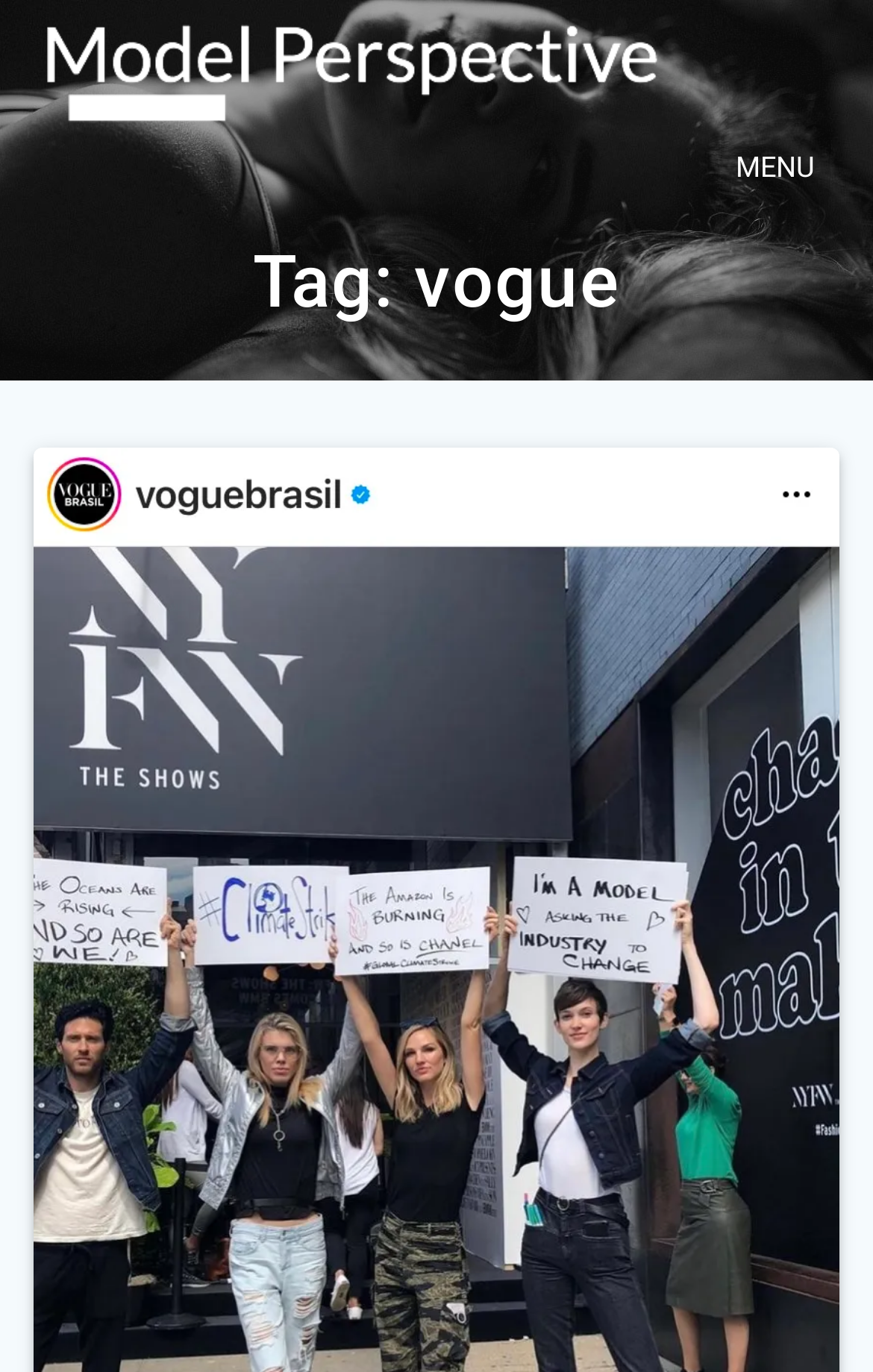Identify the bounding box coordinates for the UI element described by the following text: "alt="Model Perspective"". Provide the coordinates as four float numbers between 0 and 1, in the format [left, top, right, bottom].

[0.05, 0.016, 0.755, 0.09]